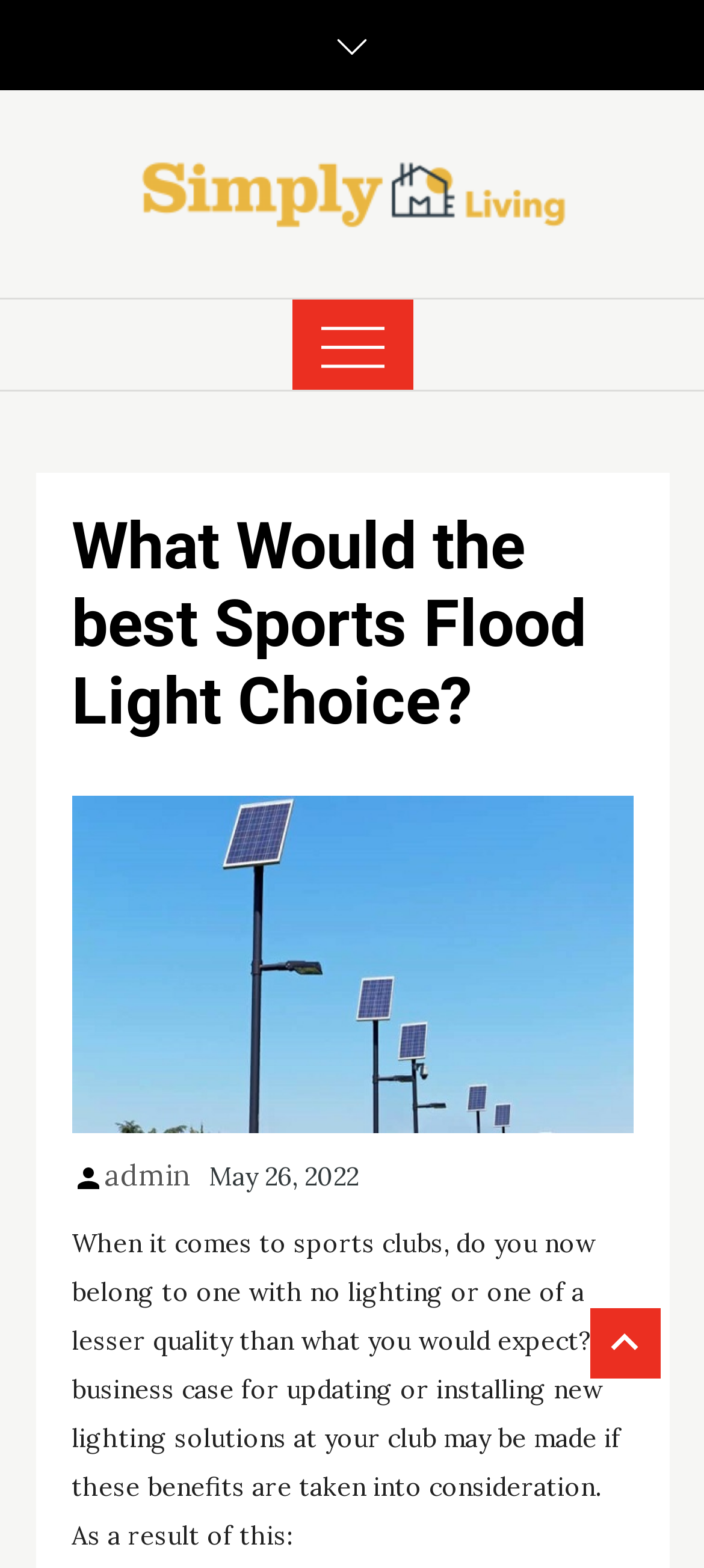Summarize the webpage comprehensively, mentioning all visible components.

The webpage appears to be an article or blog post discussing the importance of proper lighting in sports clubs. At the top of the page, there is a button and a link, with the button positioned slightly above the link. Below these elements, there is a navigation menu labeled "Primary Menu" that spans the entire width of the page. 

Within the navigation menu, there is a button that, when expanded, reveals a dropdown menu. This button is accompanied by an image. Above the navigation menu, there is a header section that contains a heading with the title "What Would the best Sports Flood Light Choice?" and an image with the same title. 

To the right of the header section, there are two links, one labeled "admin" and the other displaying the date "May 26, 2022". The date link also contains a time element. 

The main content of the page is a block of text that discusses the benefits of updating or installing new lighting solutions at sports clubs. This text is positioned below the header section and navigation menu, and it occupies most of the page's width.